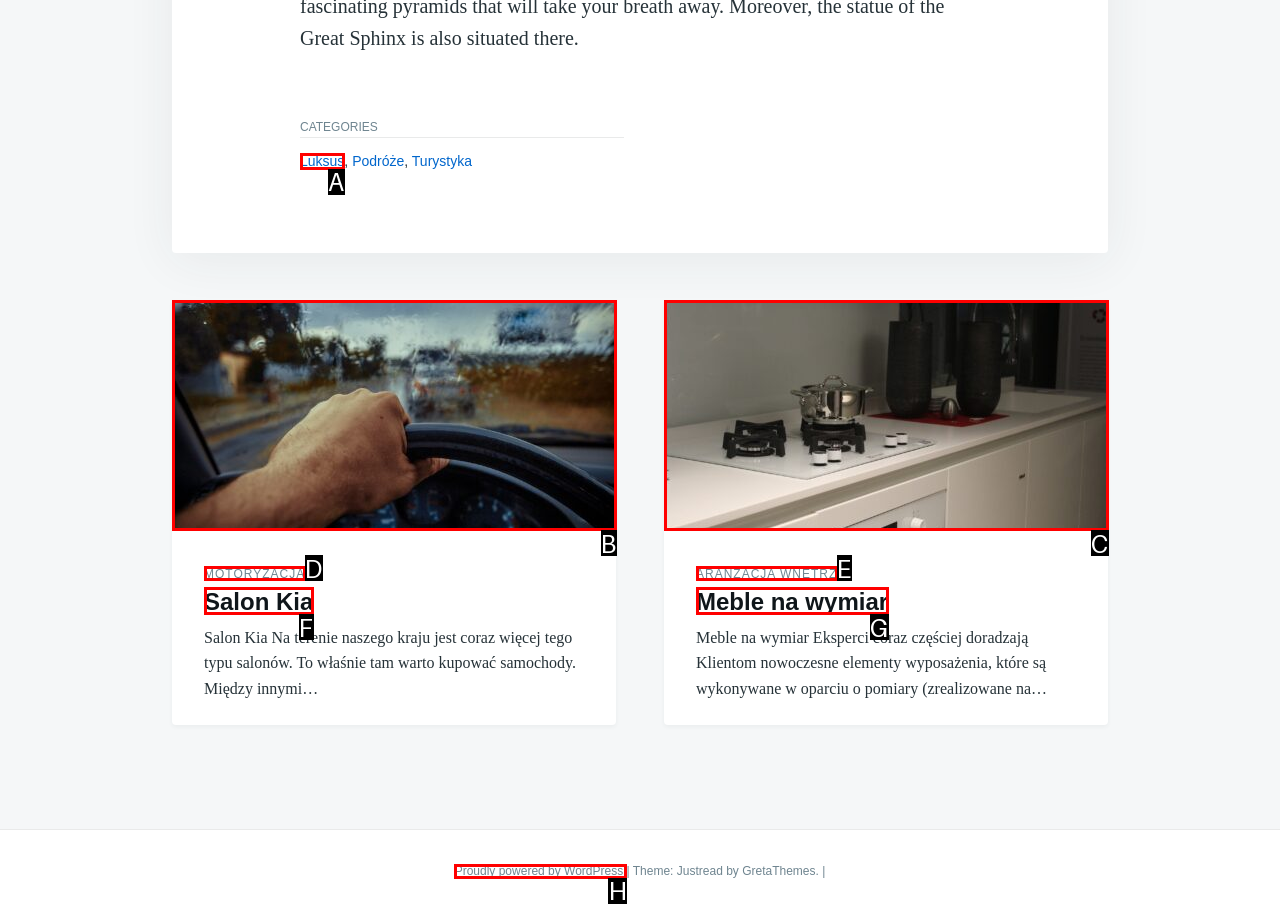Match the option to the description: https://ekwato.com
State the letter of the correct option from the available choices.

None